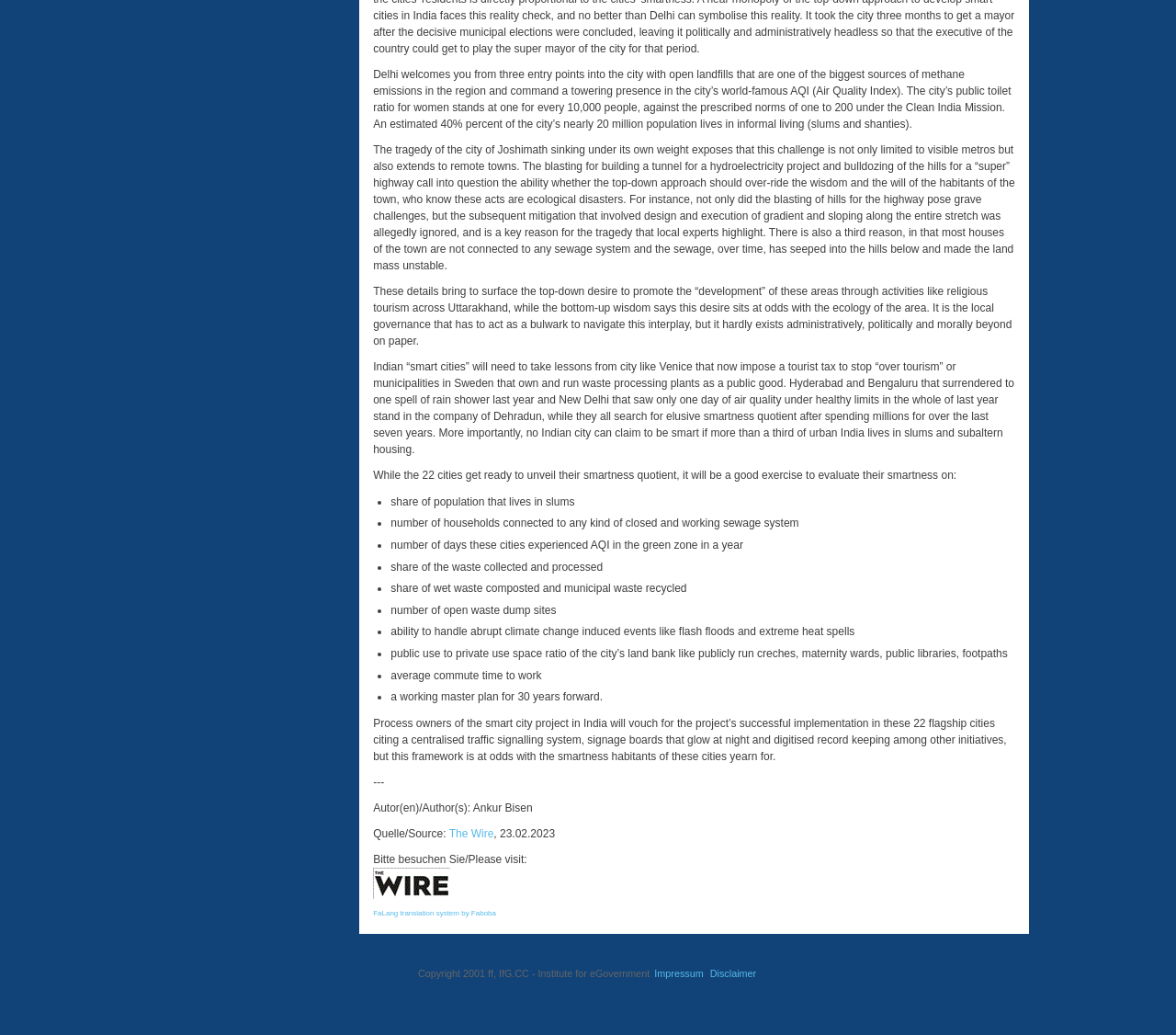Give a one-word or short phrase answer to this question: 
What is the main issue with Delhi's public toilets?

Ratio of one to 10,000 people